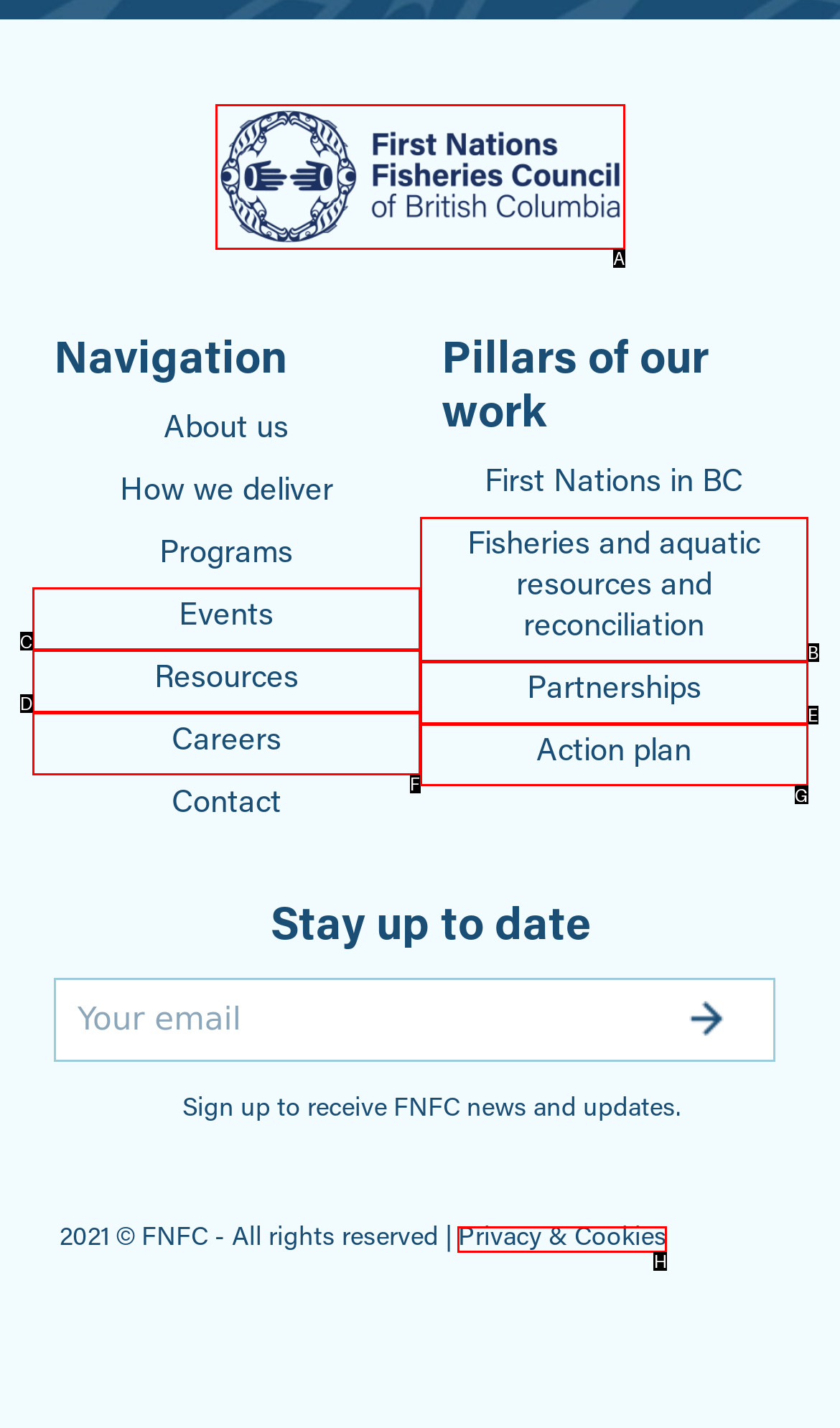Tell me which one HTML element I should click to complete the following task: Click on the 'Privacy & Cookies' link Answer with the option's letter from the given choices directly.

H